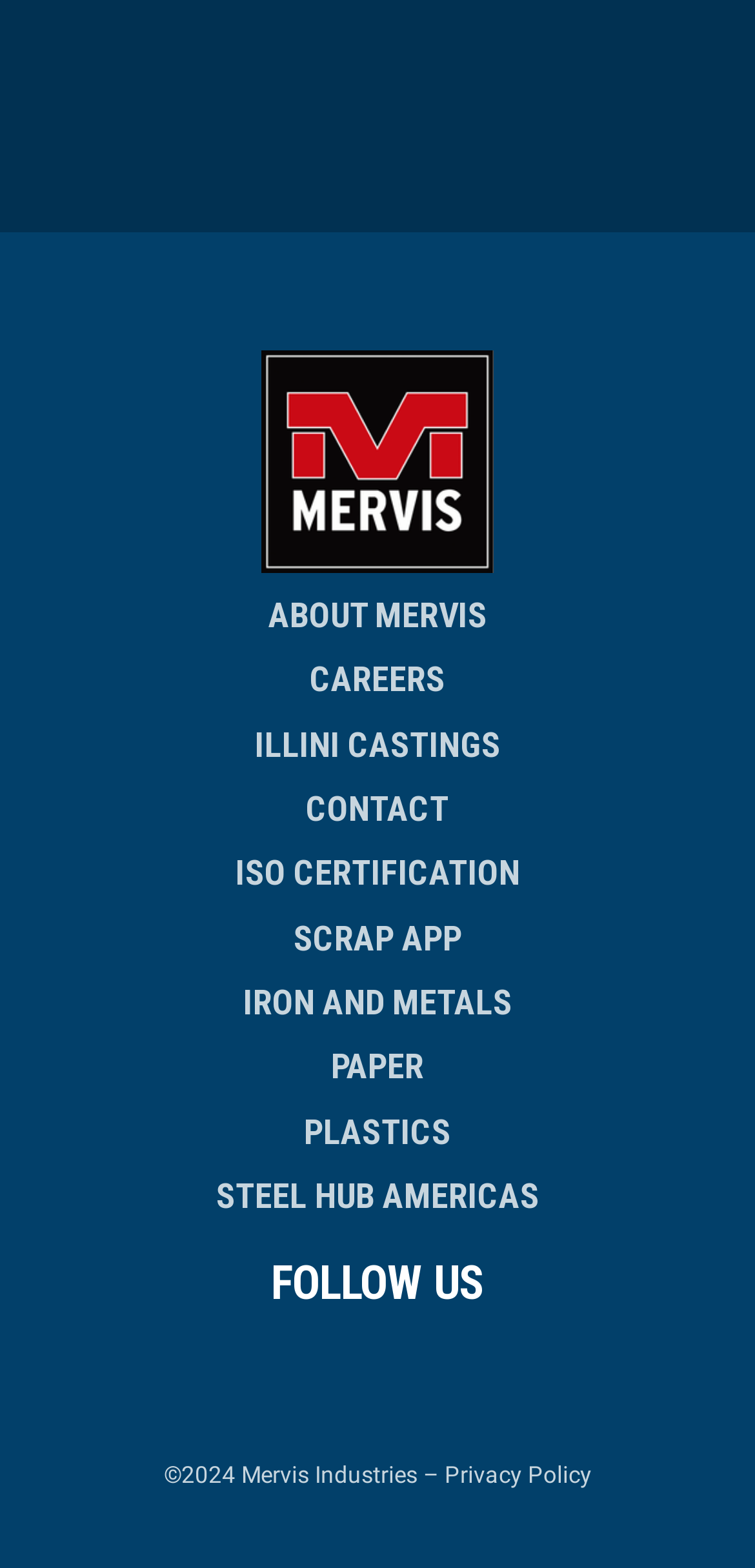Locate the bounding box coordinates of the area that needs to be clicked to fulfill the following instruction: "Open SCRAP APP". The coordinates should be in the format of four float numbers between 0 and 1, namely [left, top, right, bottom].

[0.388, 0.584, 0.612, 0.612]